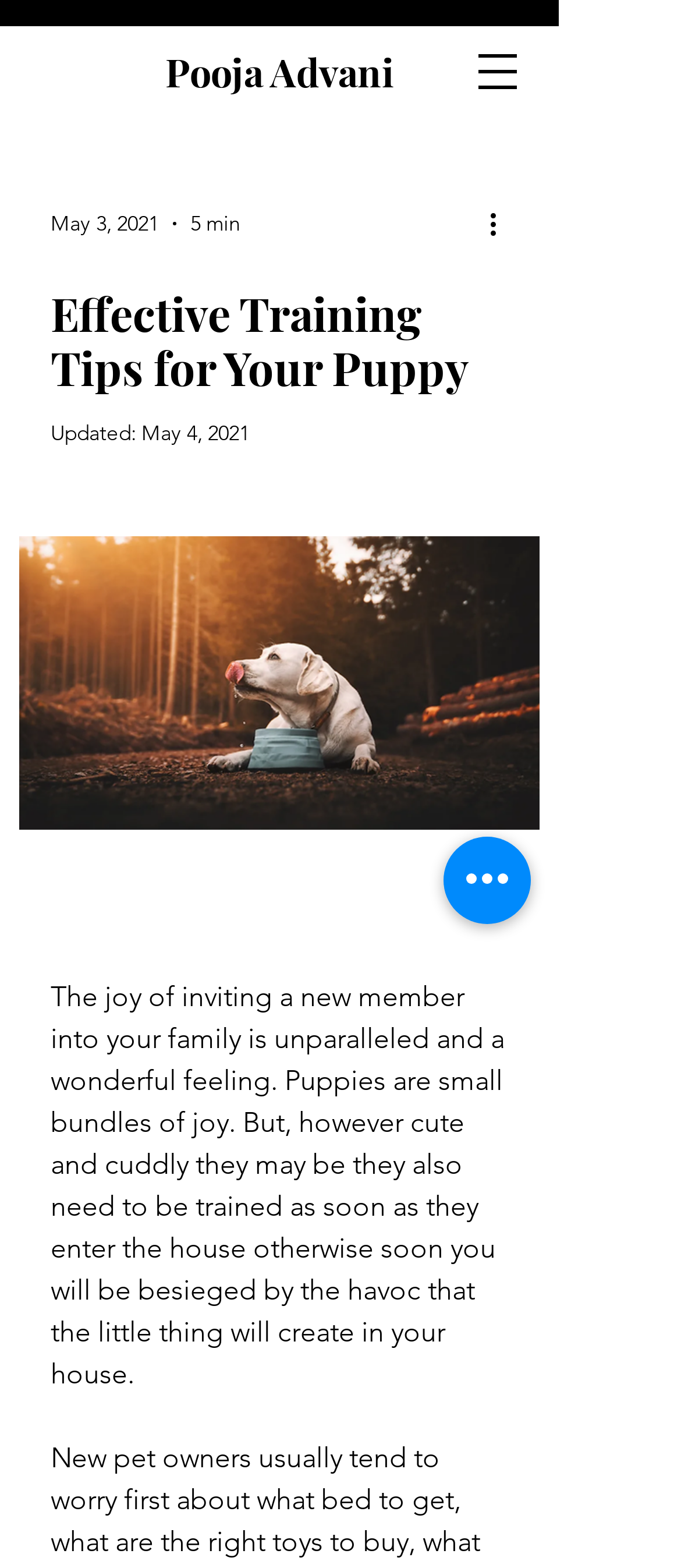Generate the text of the webpage's primary heading.

Effective Training Tips for Your Puppy